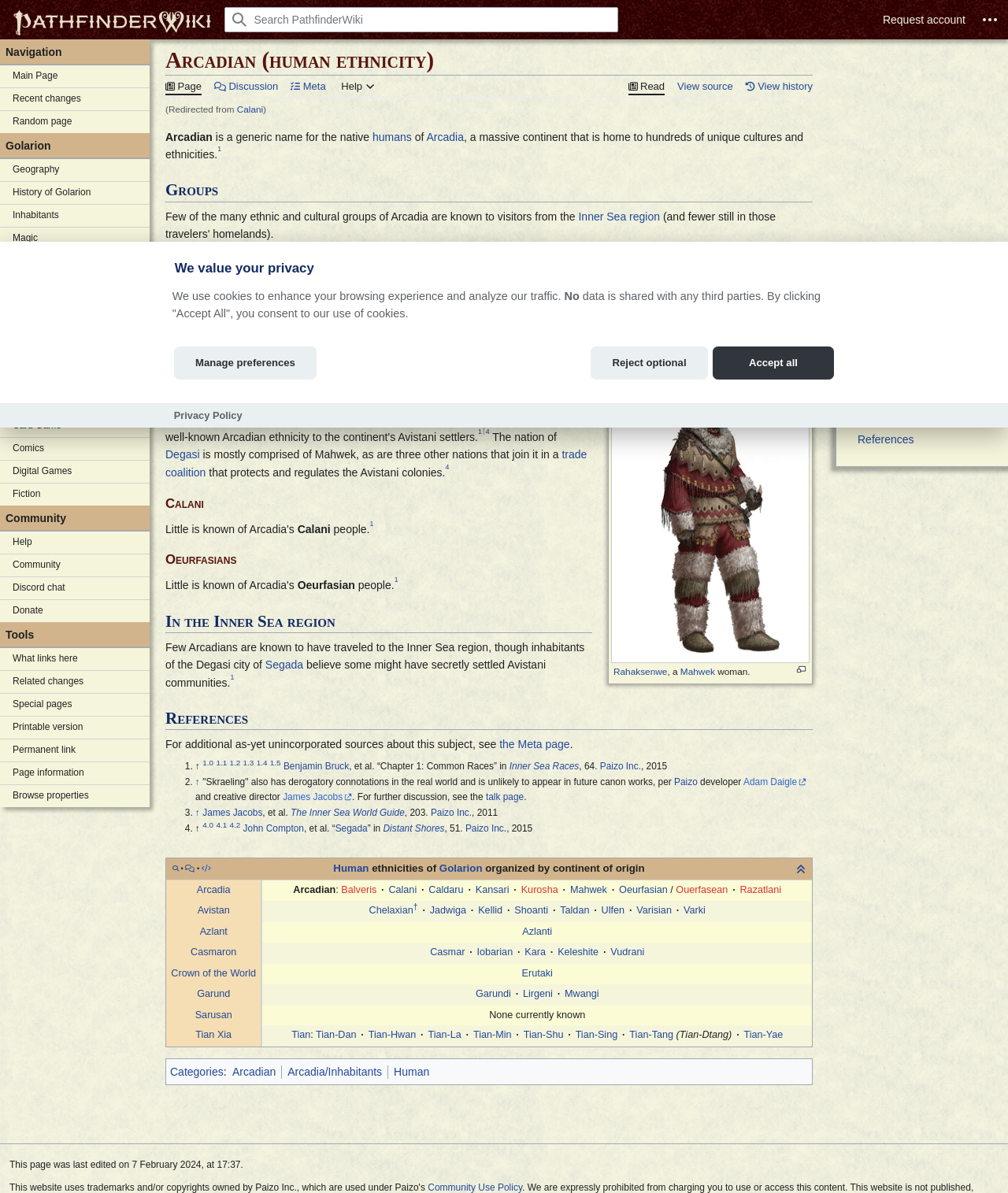Please find the bounding box coordinates in the format (top-left x, top-left y, bottom-right x, bottom-right y) for the given element description. Ensure the coordinates are floating point numbers between 0 and 1. Description: Kurosha

[0.517, 0.538, 0.554, 0.548]